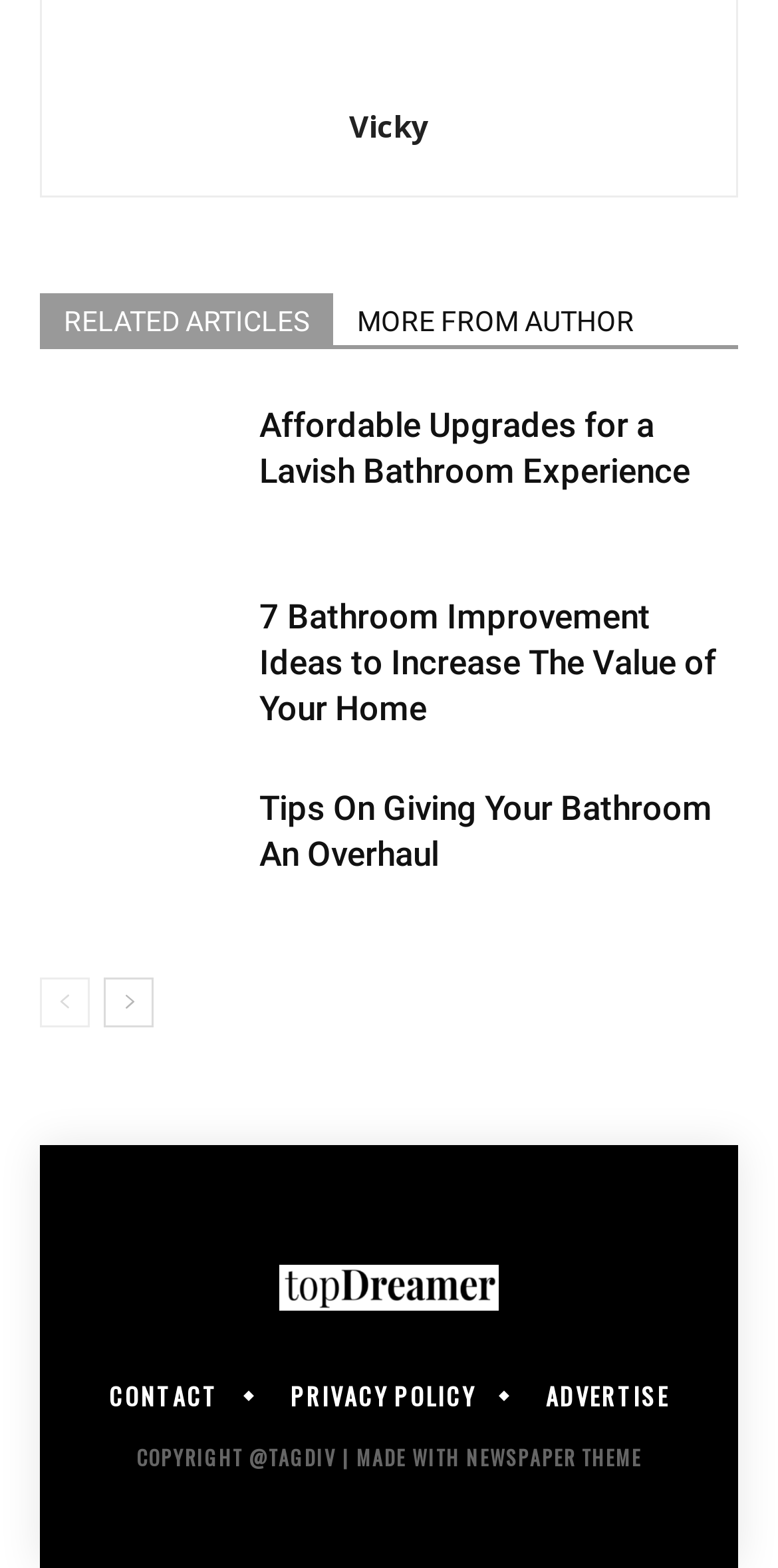Please find the bounding box for the UI element described by: "Vicky".

[0.449, 0.067, 0.551, 0.093]